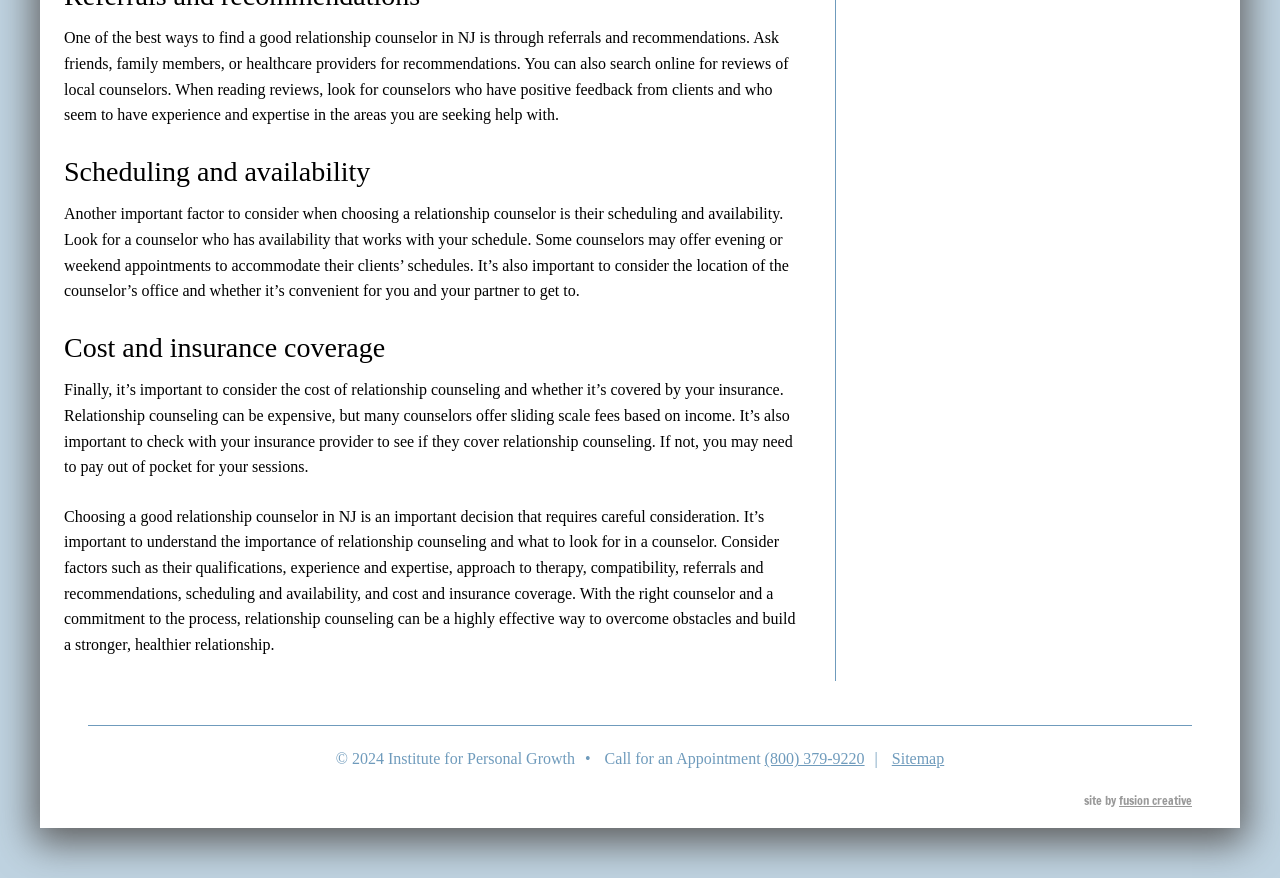Locate the bounding box of the UI element described by: "Title 20 Products" in the given webpage screenshot.

None